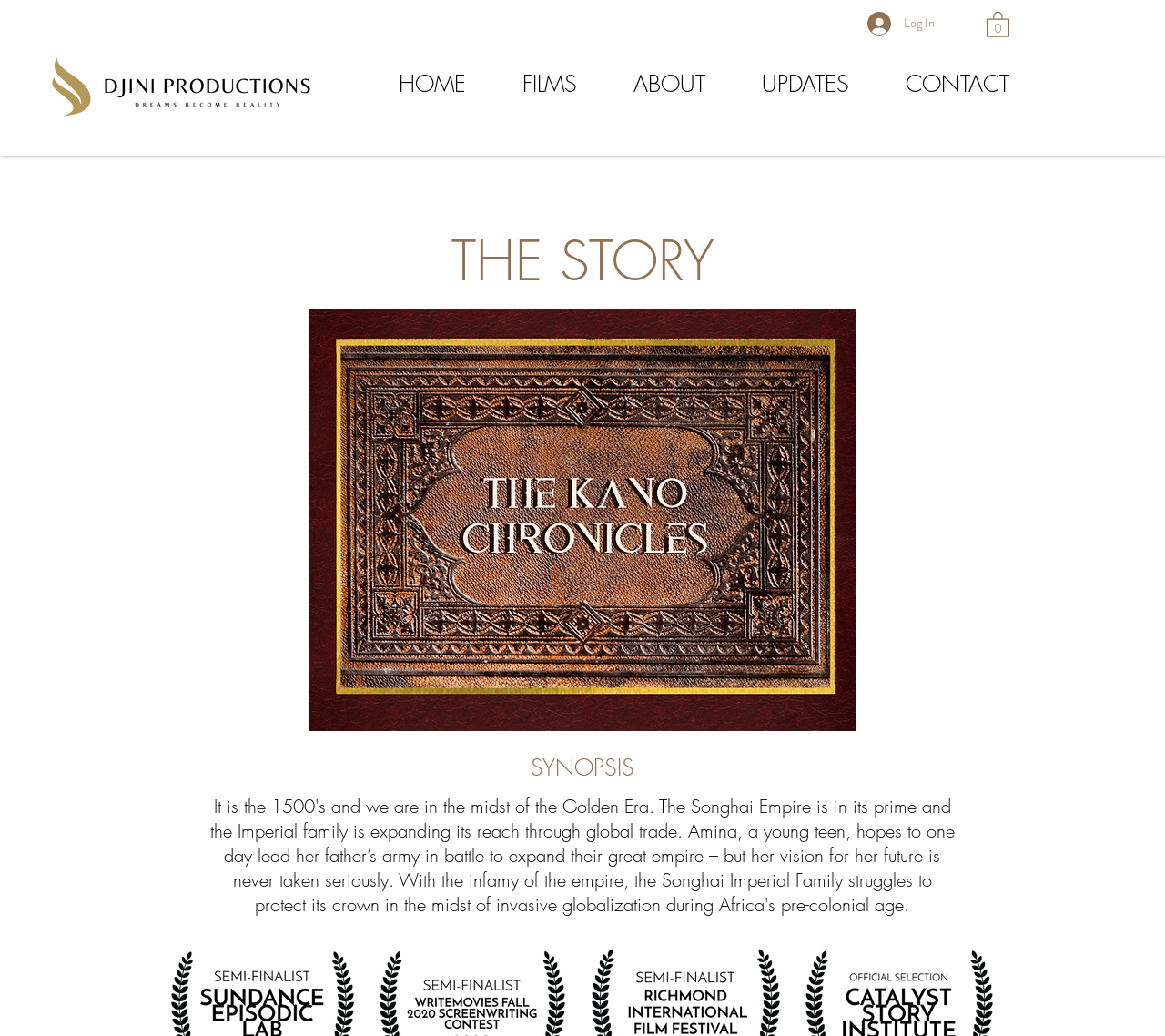Analyze the image and answer the question with as much detail as possible: 
How many navigation links are there?

I counted the number of links under the 'navigation' element, which are 'HOME', 'FILMS', 'ABOUT', 'UPDATES', and 'CONTACT'.